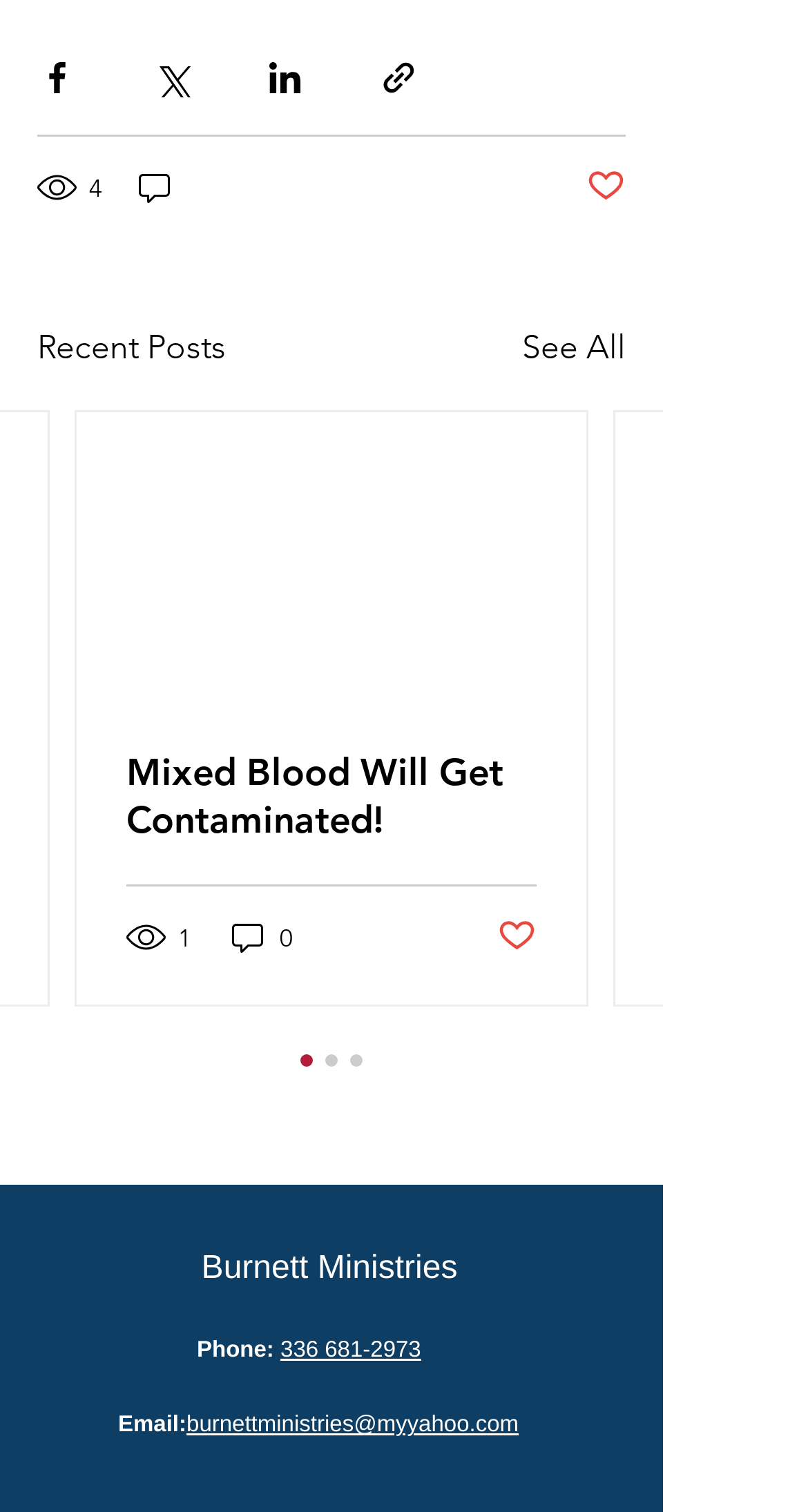What is the phone number of Burnett Ministries?
From the image, respond using a single word or phrase.

336 681-2973